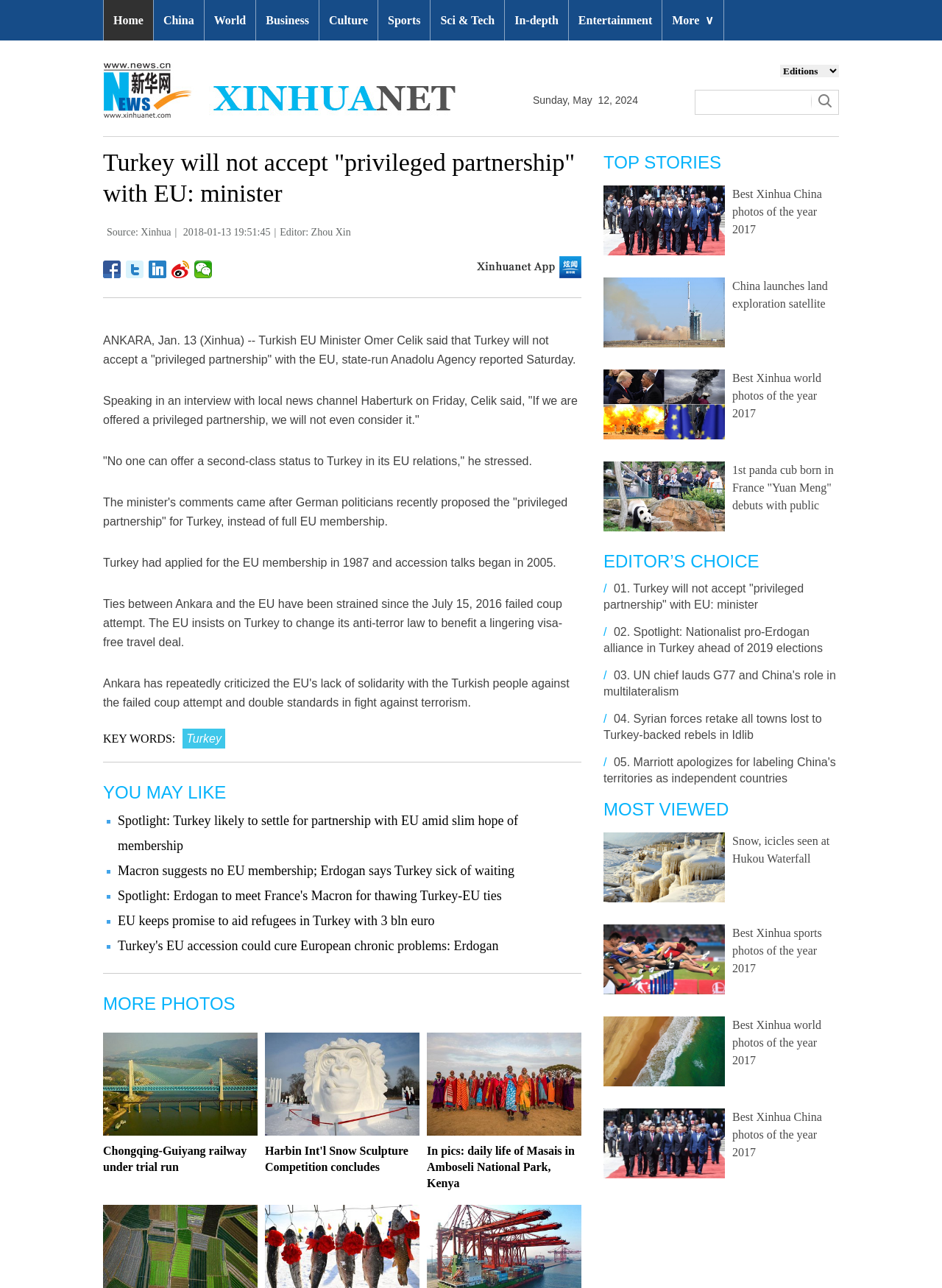Indicate the bounding box coordinates of the clickable region to achieve the following instruction: "Share to Facebook."

[0.109, 0.202, 0.129, 0.216]